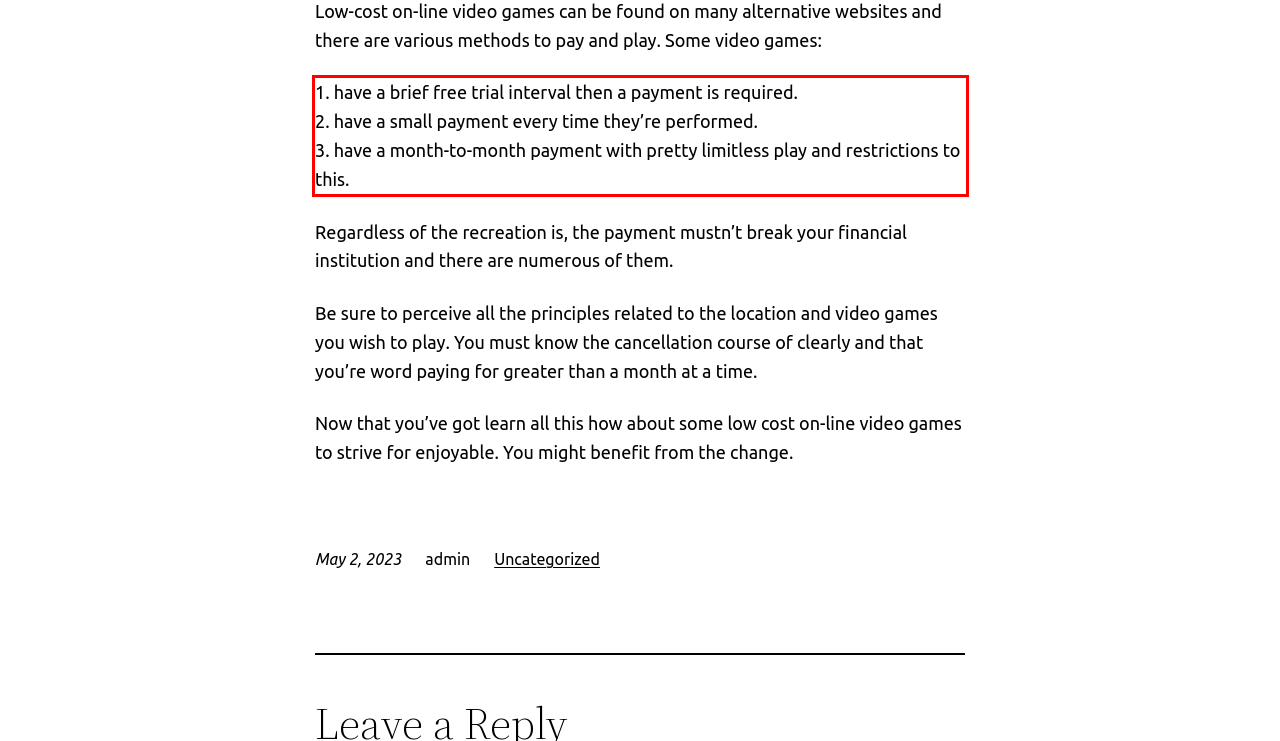Identify the text inside the red bounding box on the provided webpage screenshot by performing OCR.

1. have a brief free trial interval then a payment is required. 2. have a small payment every time they’re performed. 3. have a month-to-month payment with pretty limitless play and restrictions to this.